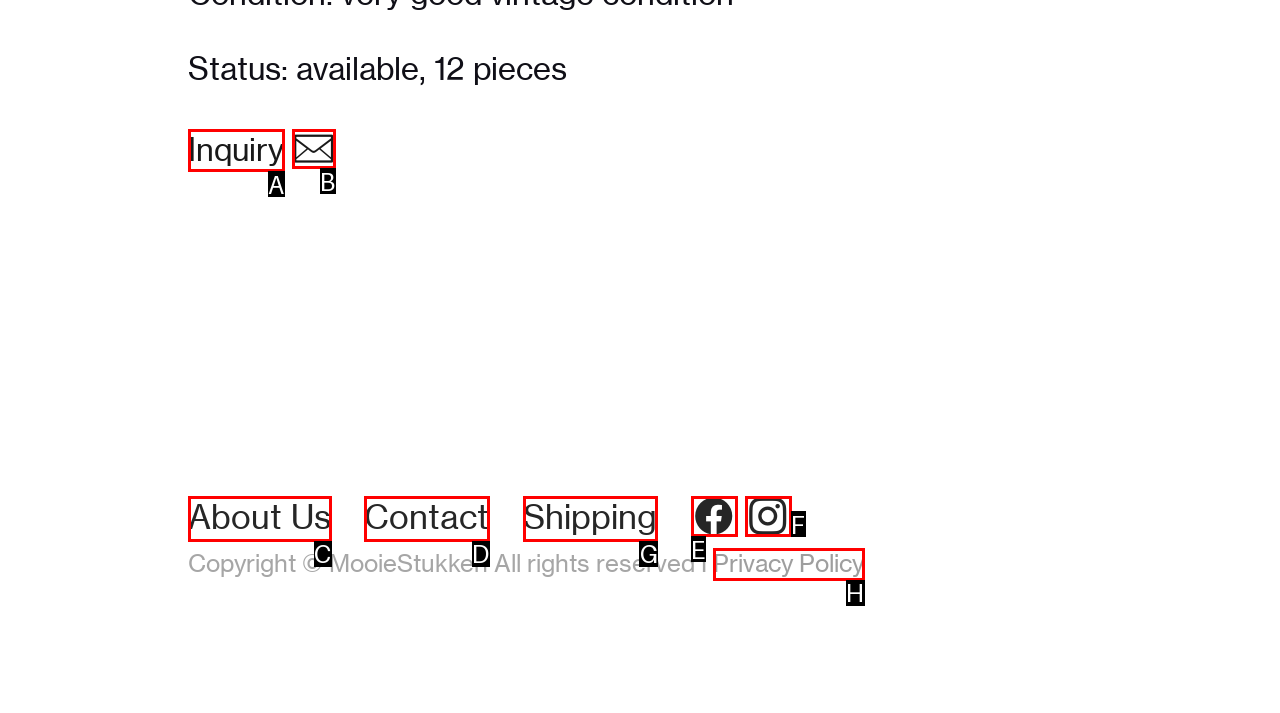What is the letter of the UI element you should click to Check Shipping? Provide the letter directly.

G